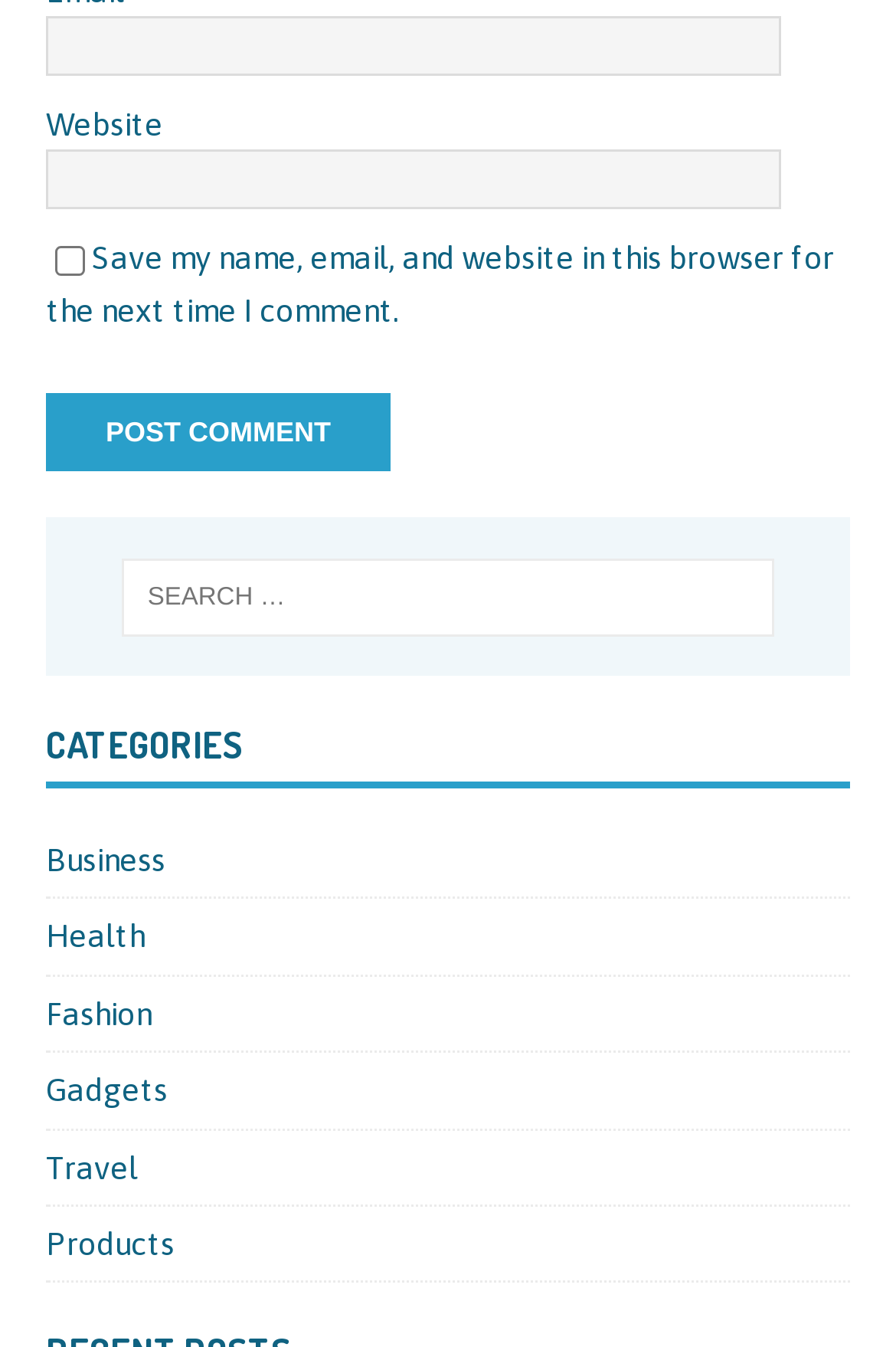Determine the bounding box coordinates of the clickable region to carry out the instruction: "Visit Business category".

[0.051, 0.619, 0.949, 0.666]